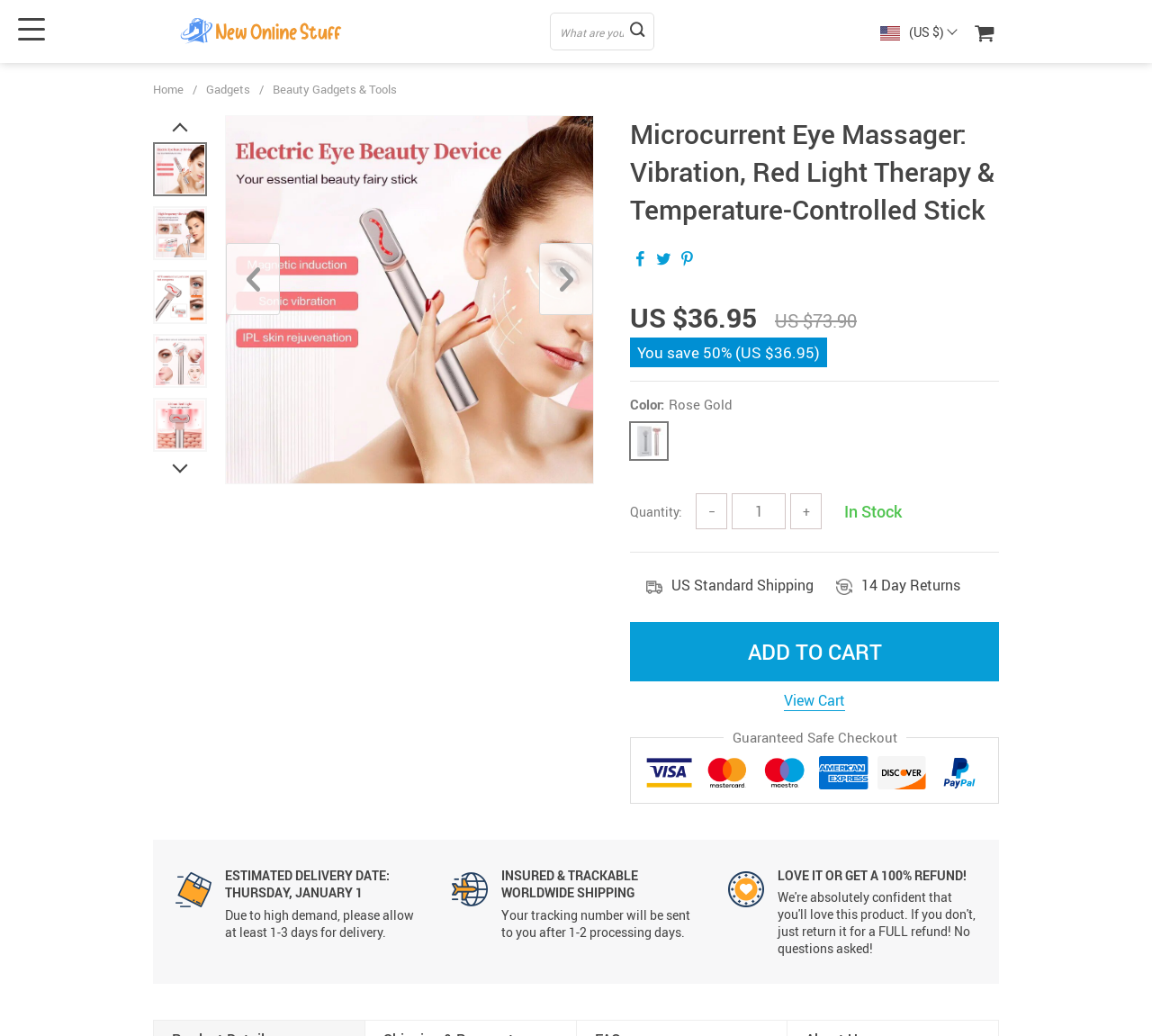What is the price of the Microcurrent Eye Massager?
Please answer the question with a detailed response using the information from the screenshot.

The price of the Microcurrent Eye Massager can be found in the product information section, where it is listed as 'US $36.95'.